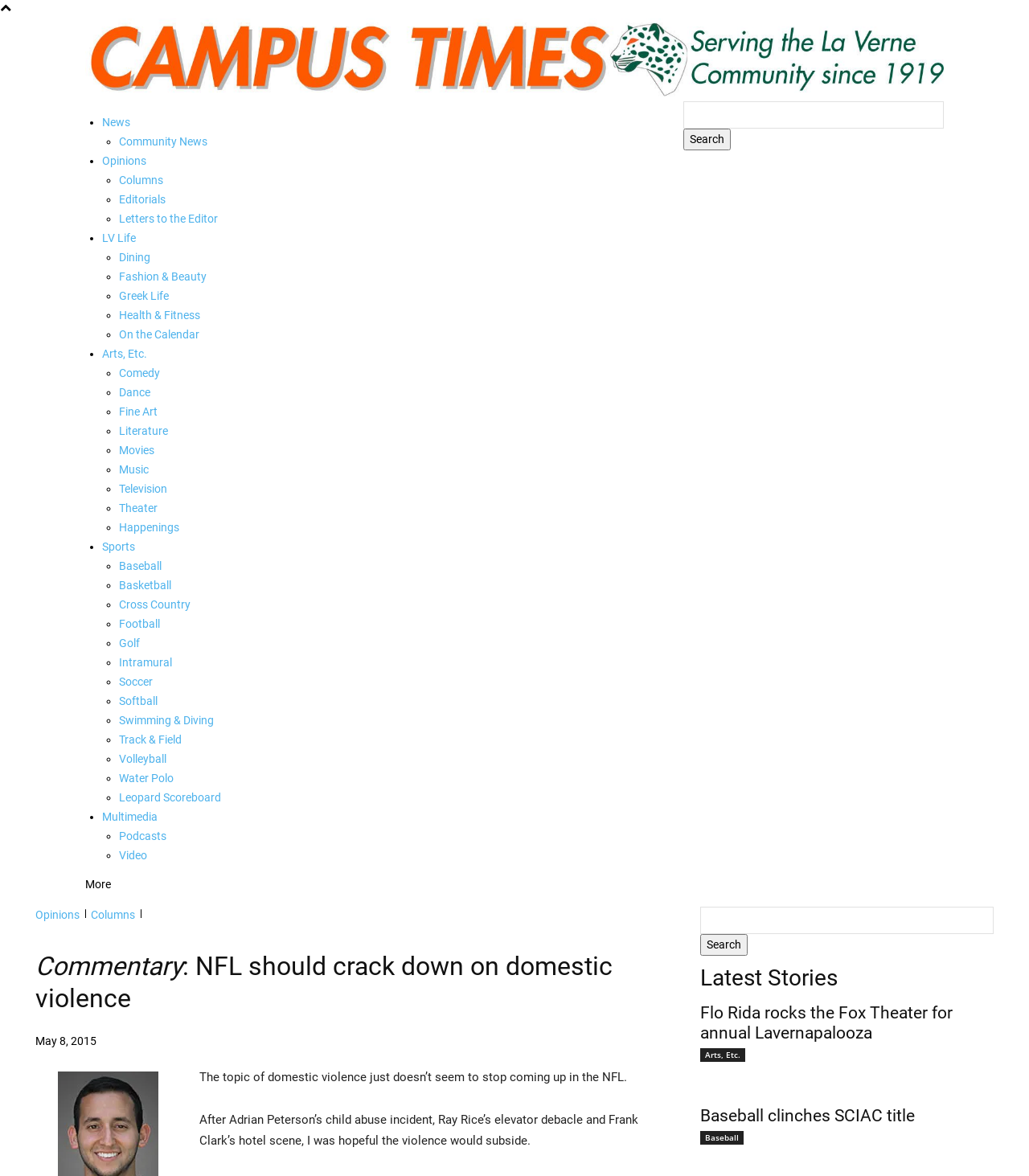Determine the bounding box coordinates of the clickable region to execute the instruction: "View Sports". The coordinates should be four float numbers between 0 and 1, denoted as [left, top, right, bottom].

[0.099, 0.457, 0.627, 0.473]